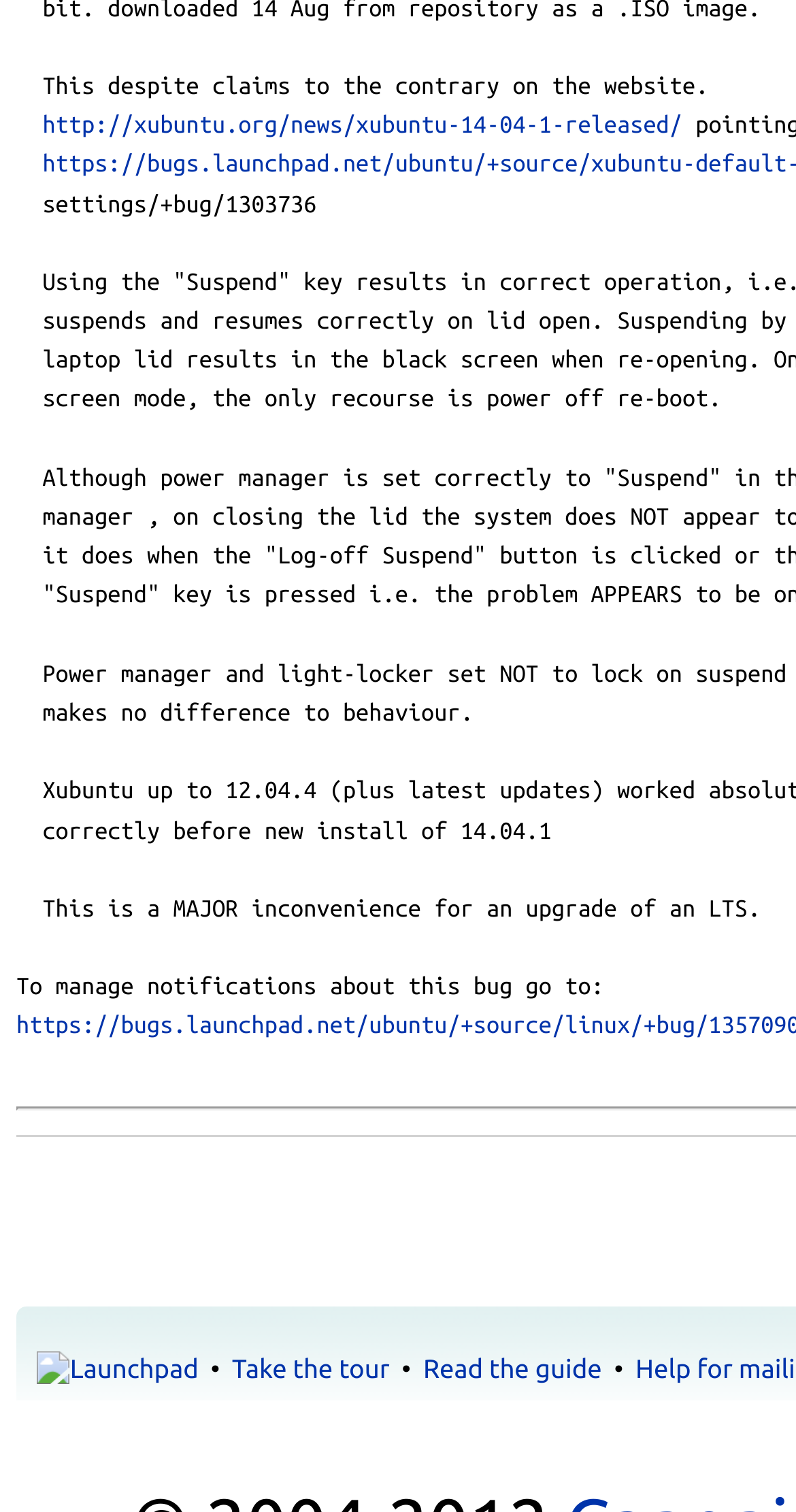What is the text between 'Launchpad' and 'Take the tour'?
Answer the question in as much detail as possible.

I looked at the webpage structure and found that between the 'Launchpad' link and the 'Take the tour' link, there is a StaticText element with the content '•'. This is the text between the two links.